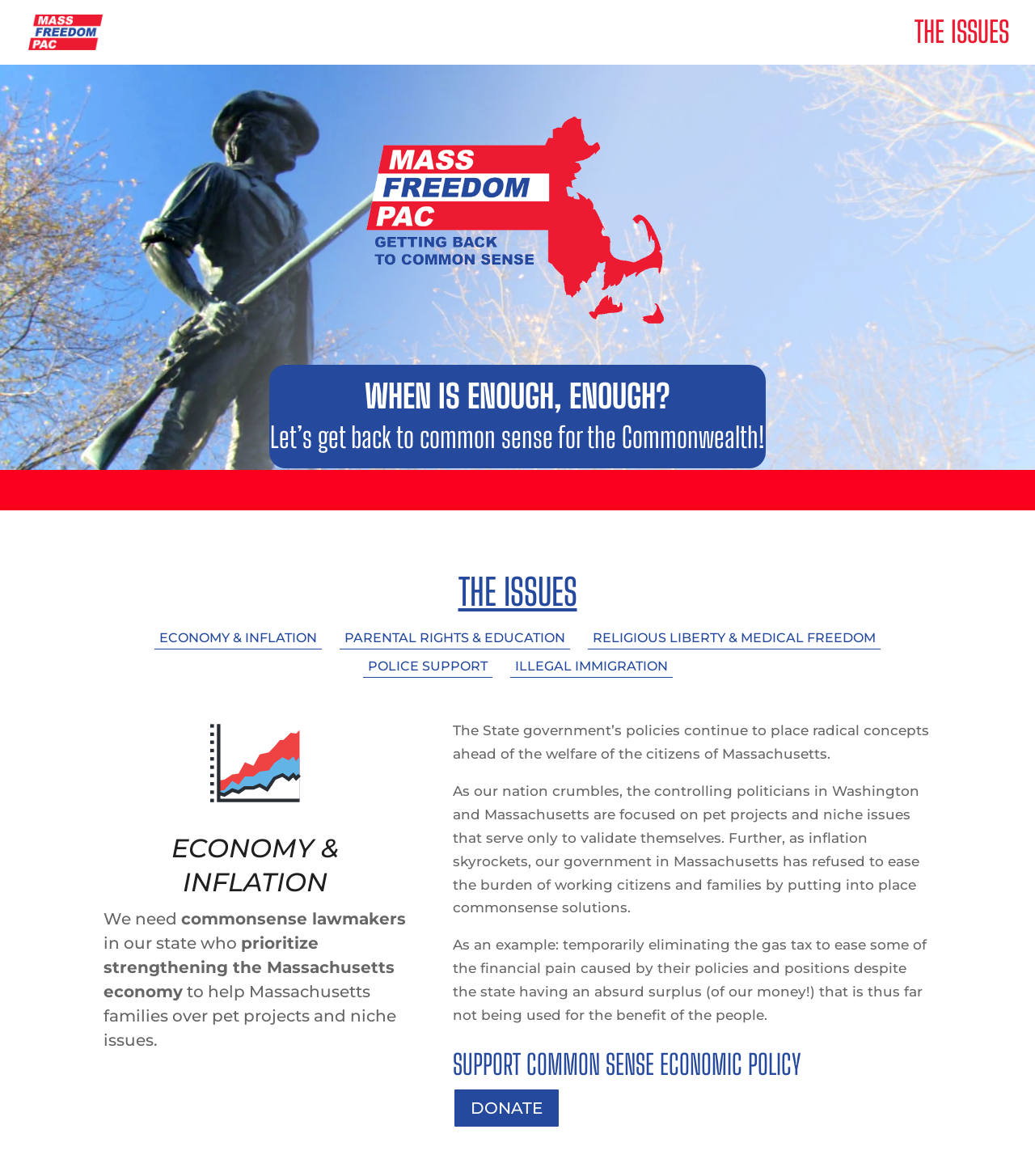What is the name of the organization?
Please answer the question with as much detail and depth as you can.

The name of the organization can be found in the top-left corner of the webpage, where it is written as 'Massachussetts Freedom PAC' in a link element.